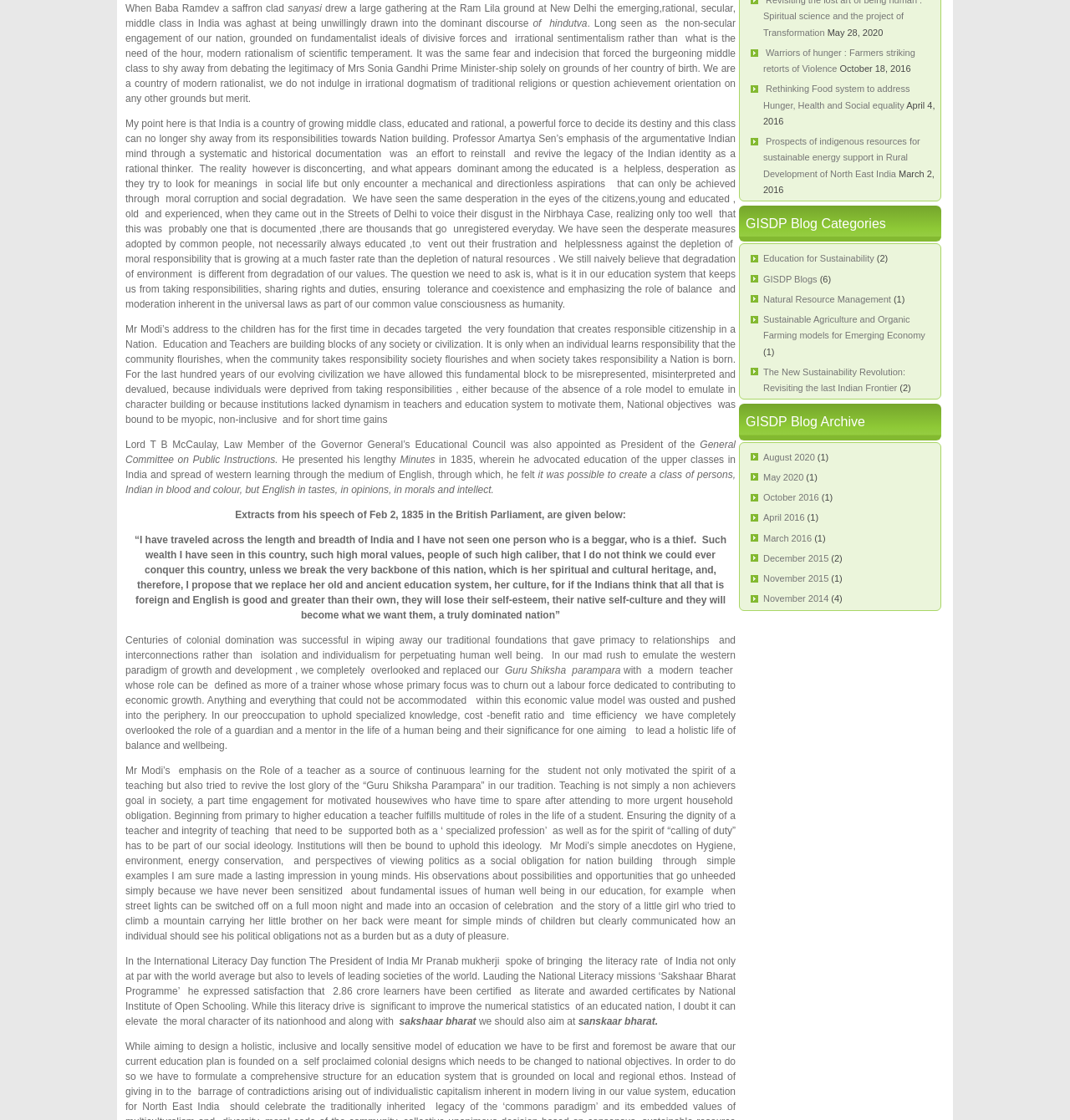Give the bounding box coordinates for the element described by: "October 2016".

[0.713, 0.44, 0.765, 0.449]